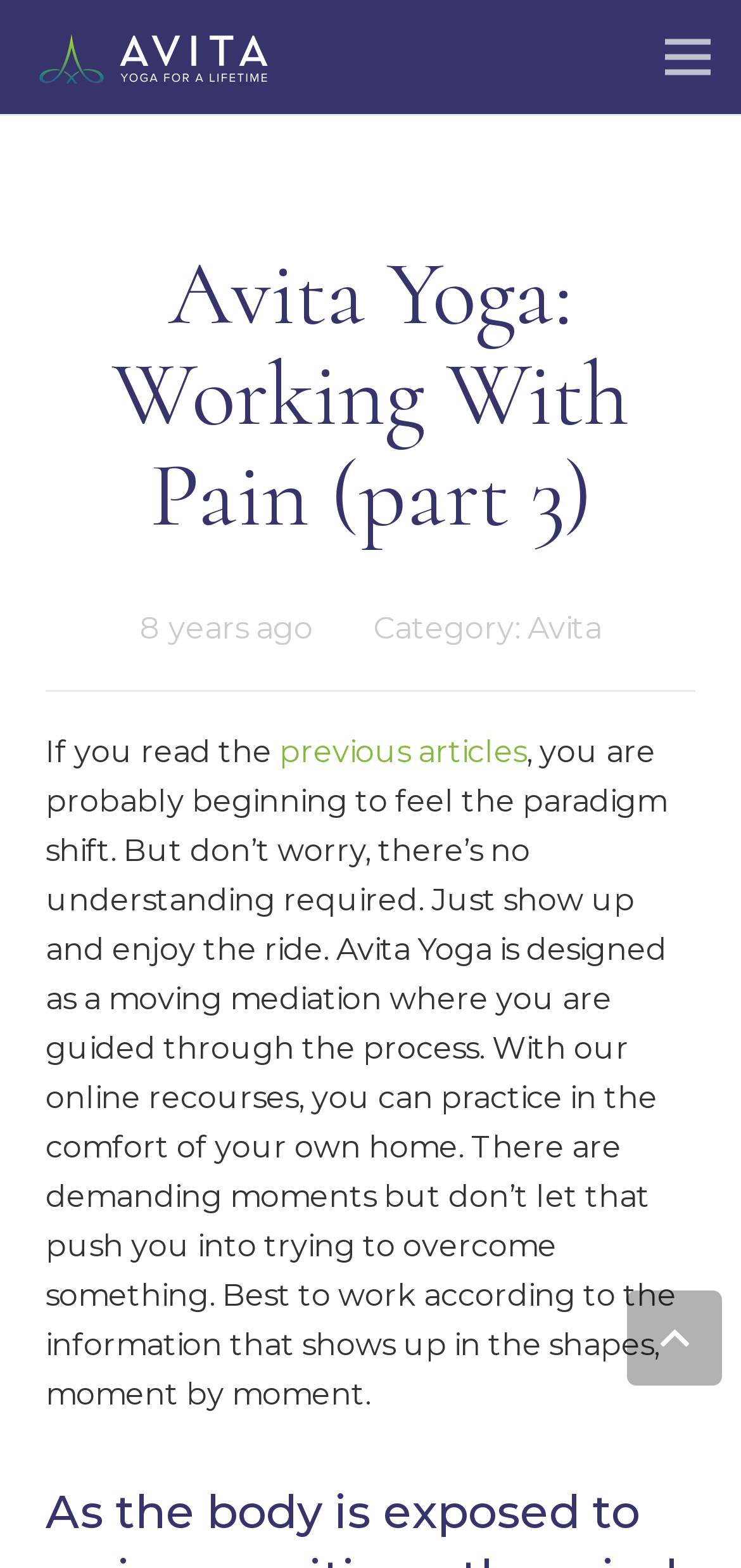Identify the first-level heading on the webpage and generate its text content.

Avita Yoga: Working With Pain (part 3)